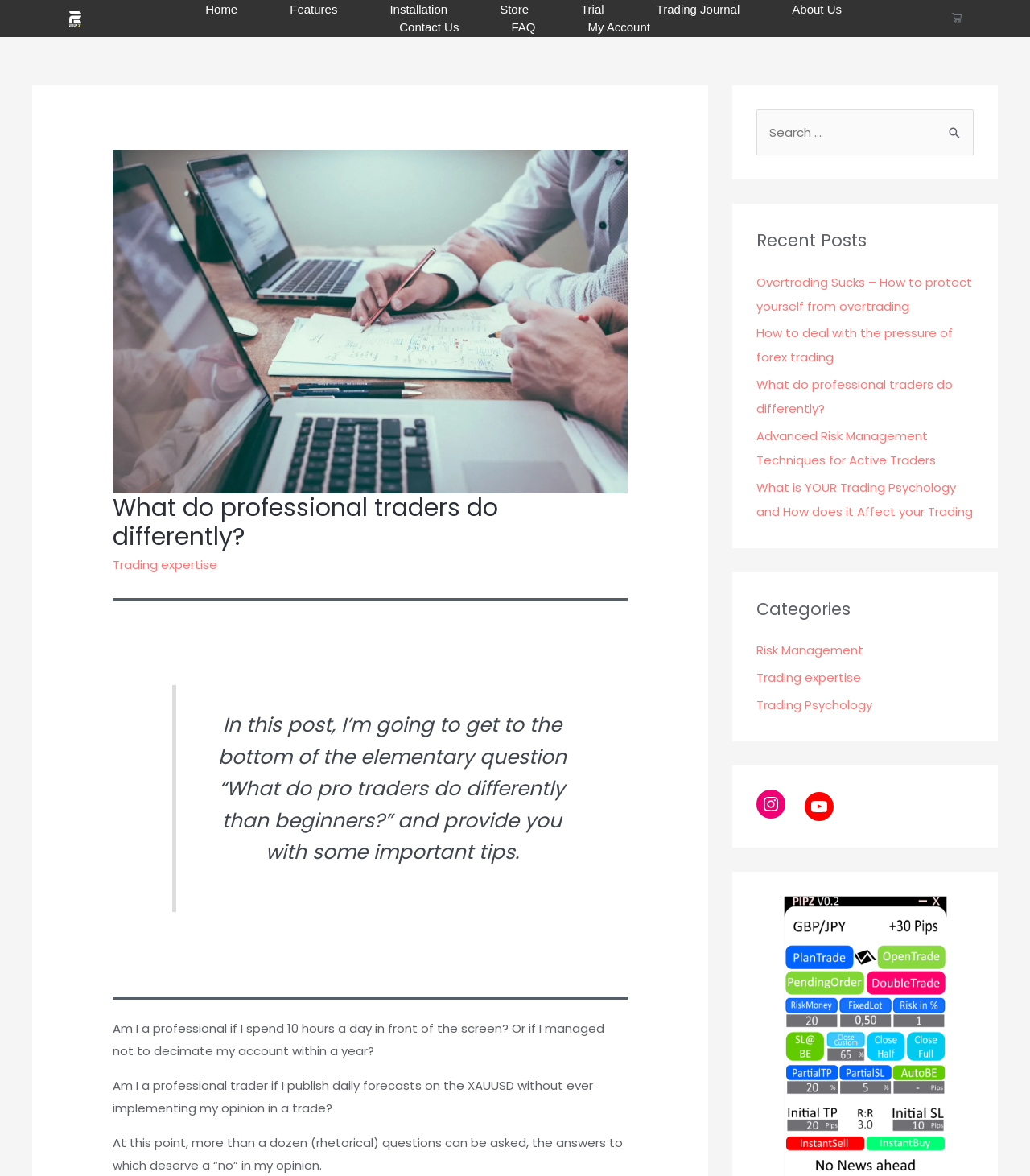Identify the bounding box for the UI element specified in this description: "Share this page via Email". The coordinates must be four float numbers between 0 and 1, formatted as [left, top, right, bottom].

None